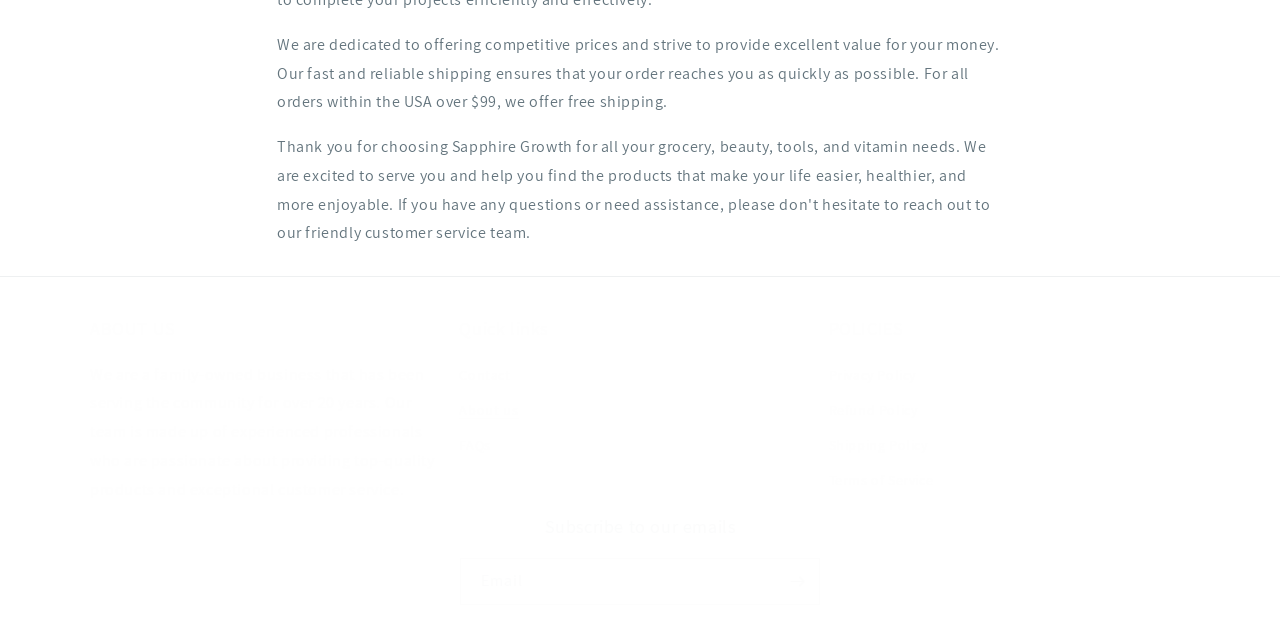Specify the bounding box coordinates of the element's region that should be clicked to achieve the following instruction: "Enter email". The bounding box coordinates consist of four float numbers between 0 and 1, in the format [left, top, right, bottom].

[0.36, 0.872, 0.64, 0.942]